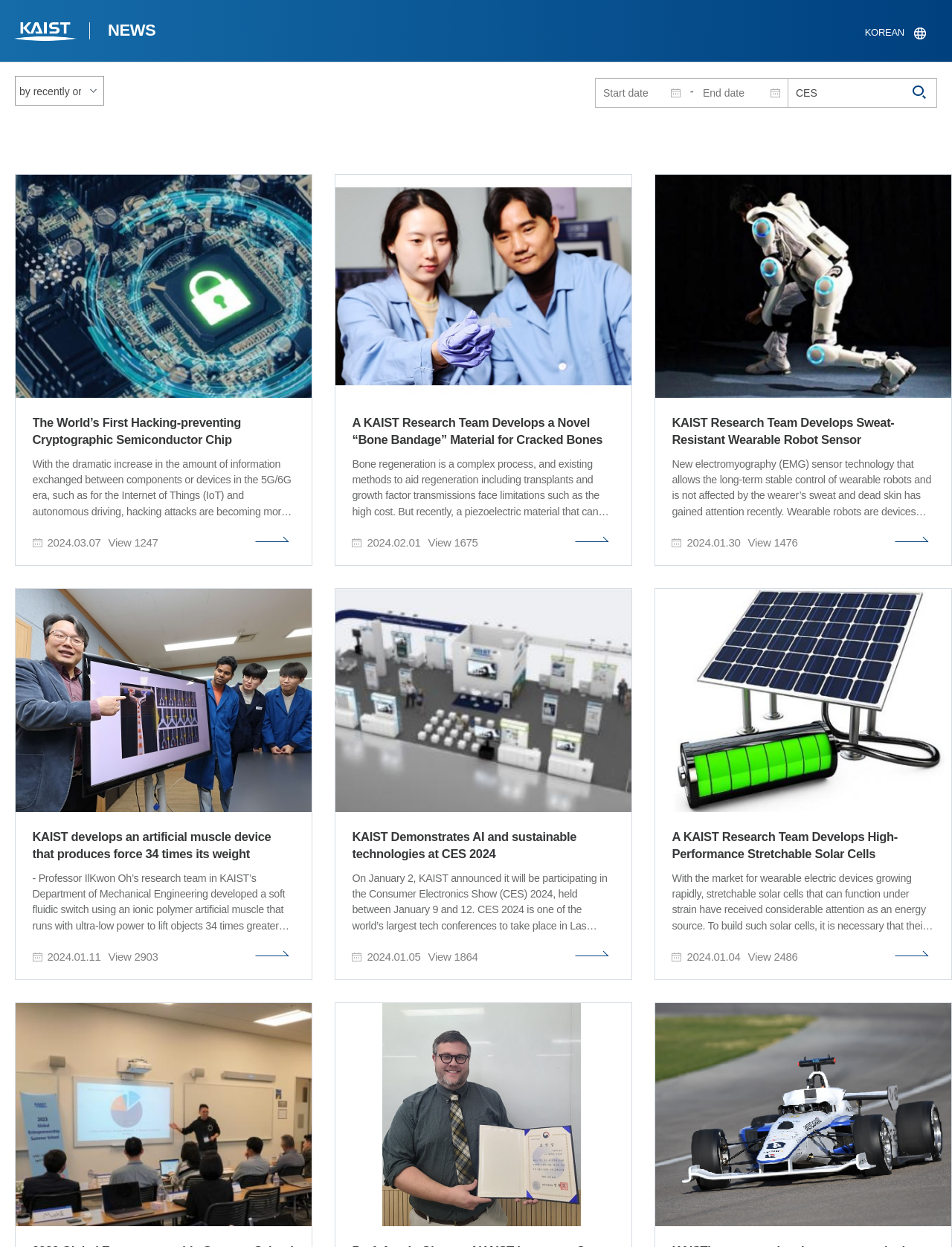Can you find the bounding box coordinates of the area I should click to execute the following instruction: "Search for a keyword"?

[0.625, 0.063, 0.984, 0.091]